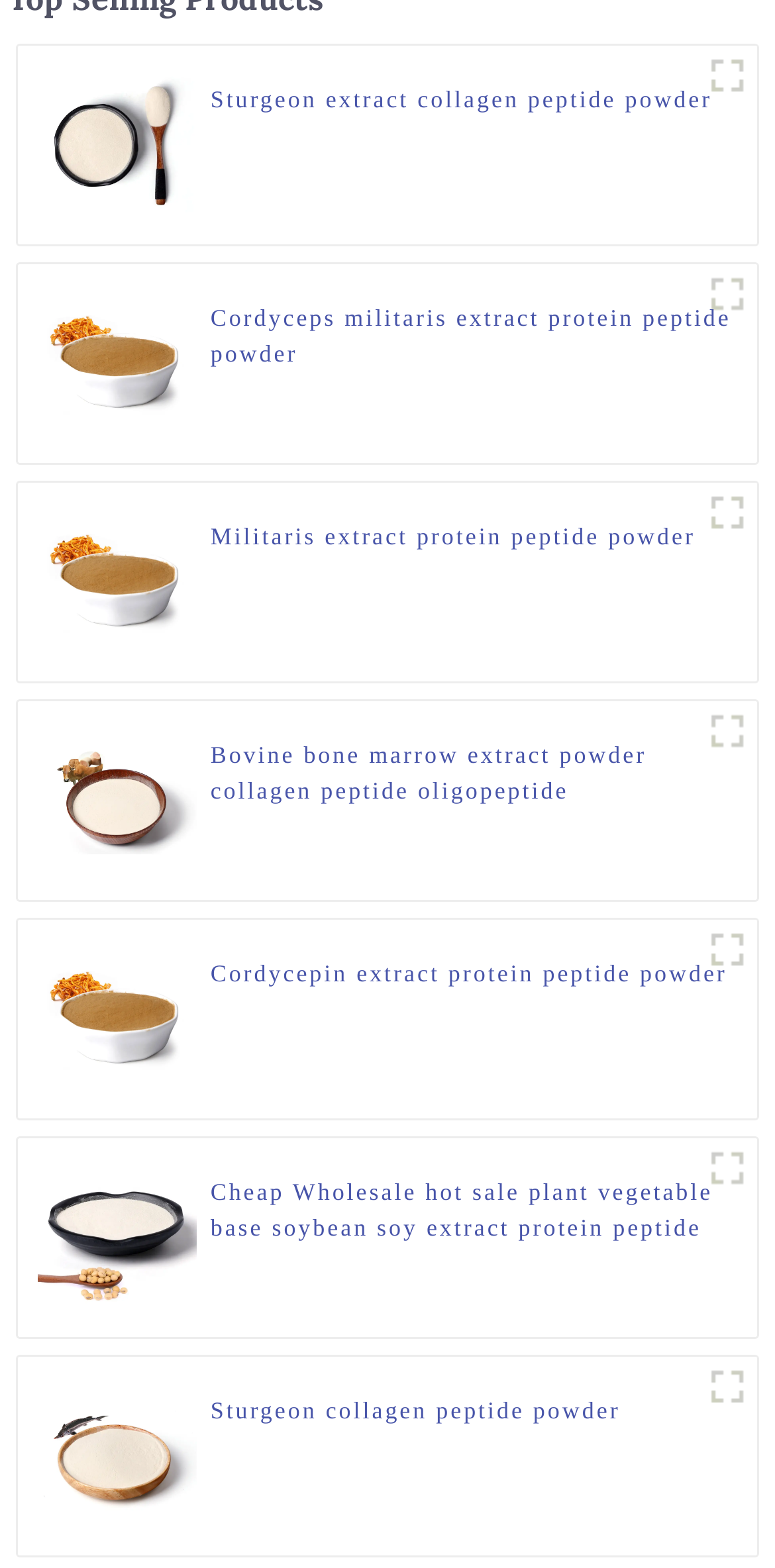Please identify the bounding box coordinates of the region to click in order to complete the task: "Click on Introduction". The coordinates must be four float numbers between 0 and 1, specified as [left, top, right, bottom].

None